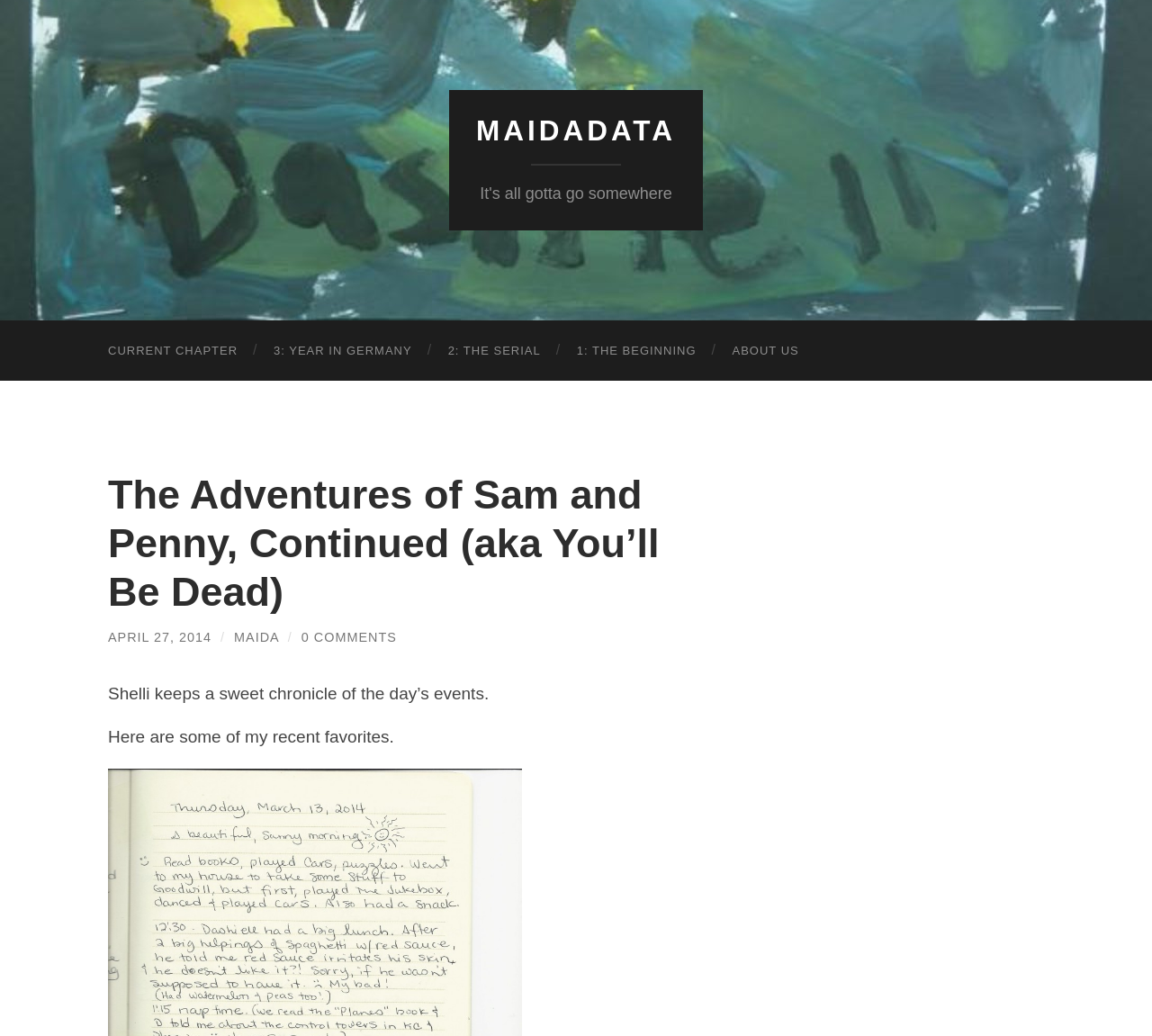Extract the bounding box of the UI element described as: "MaidaData".

[0.413, 0.11, 0.587, 0.142]